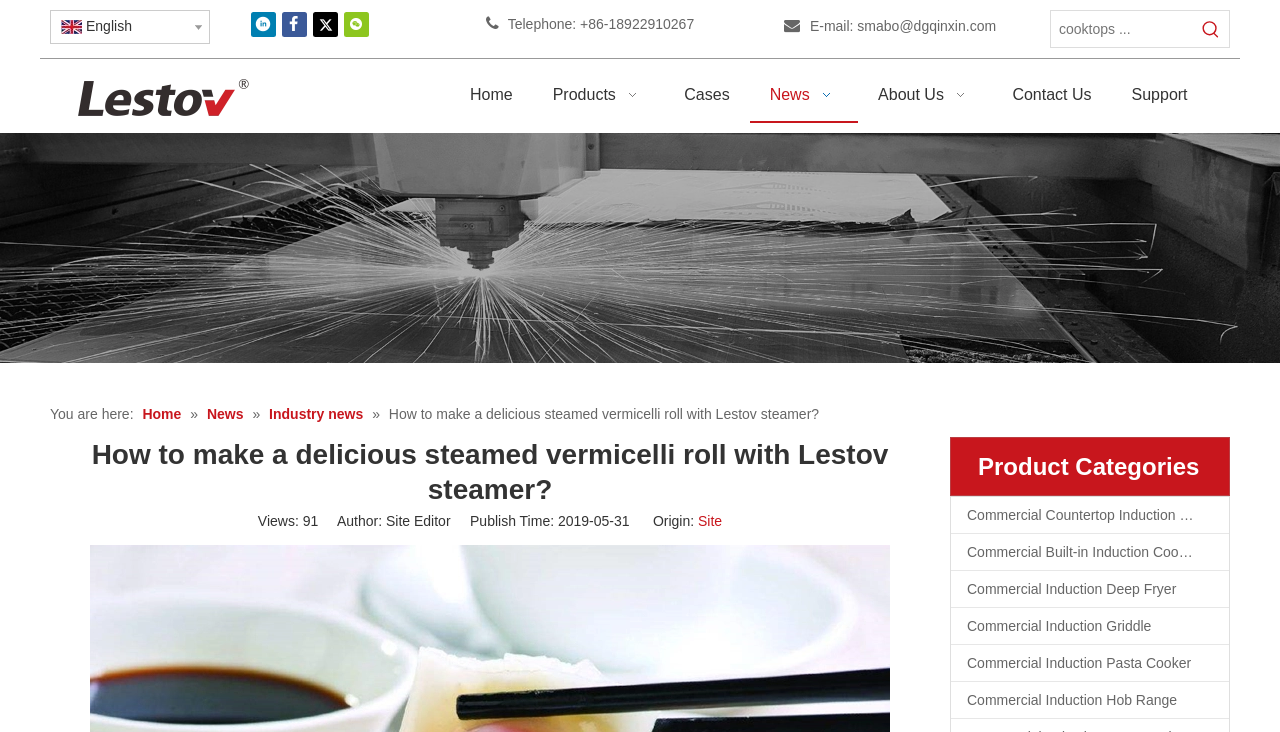Please determine the bounding box coordinates of the section I need to click to accomplish this instruction: "Click the Home button".

[0.352, 0.094, 0.416, 0.165]